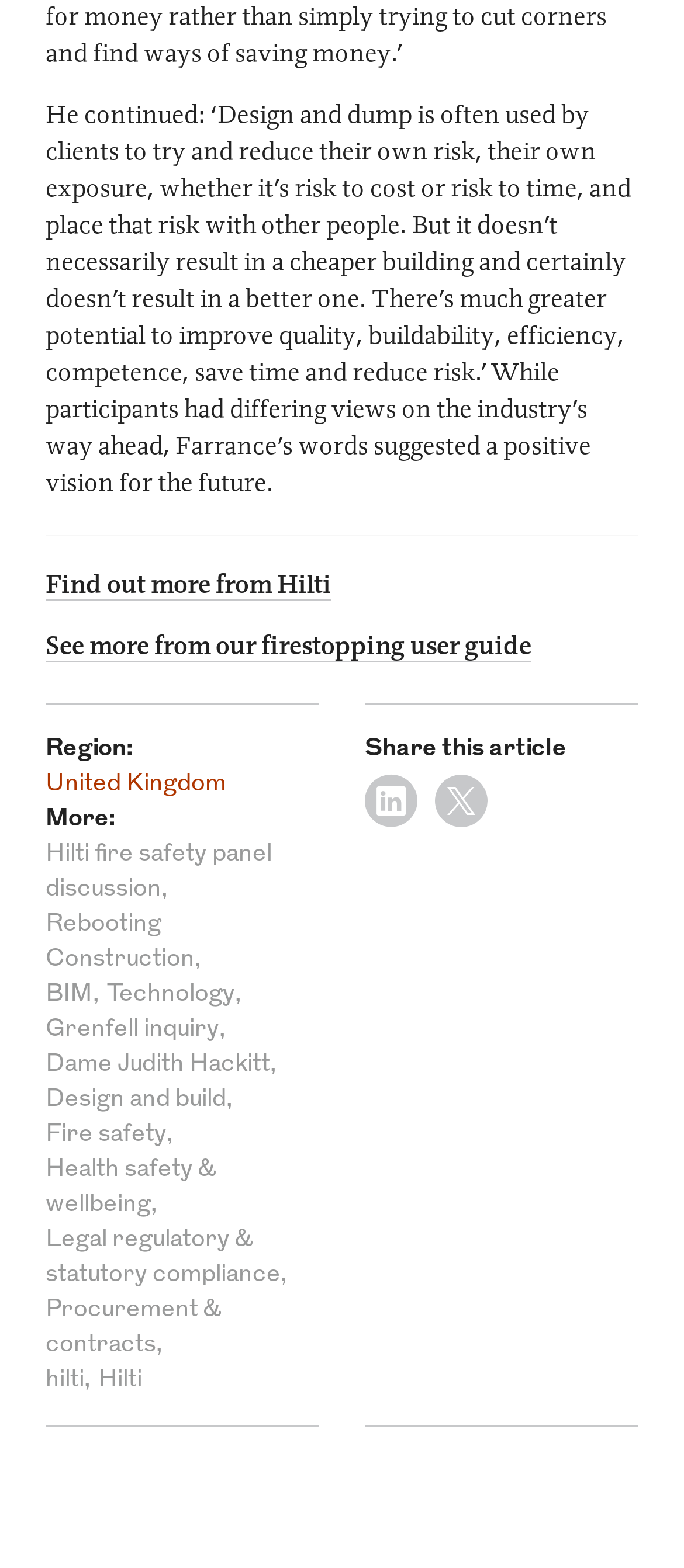Could you indicate the bounding box coordinates of the region to click in order to complete this instruction: "Read more about Hilti fire safety panel discussion".

[0.067, 0.537, 0.397, 0.576]